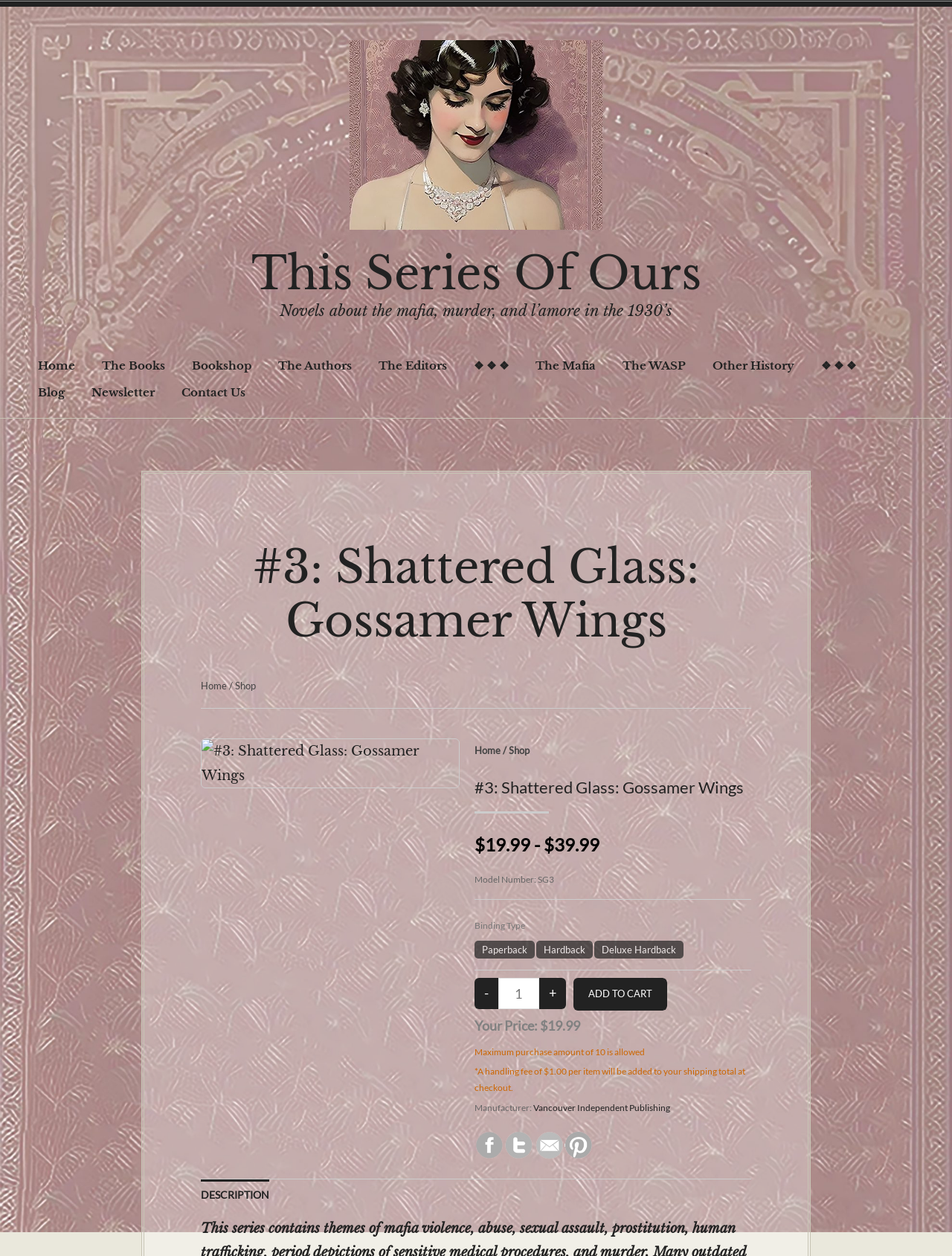Determine the bounding box coordinates for the region that must be clicked to execute the following instruction: "Click on the 'Business' link".

None